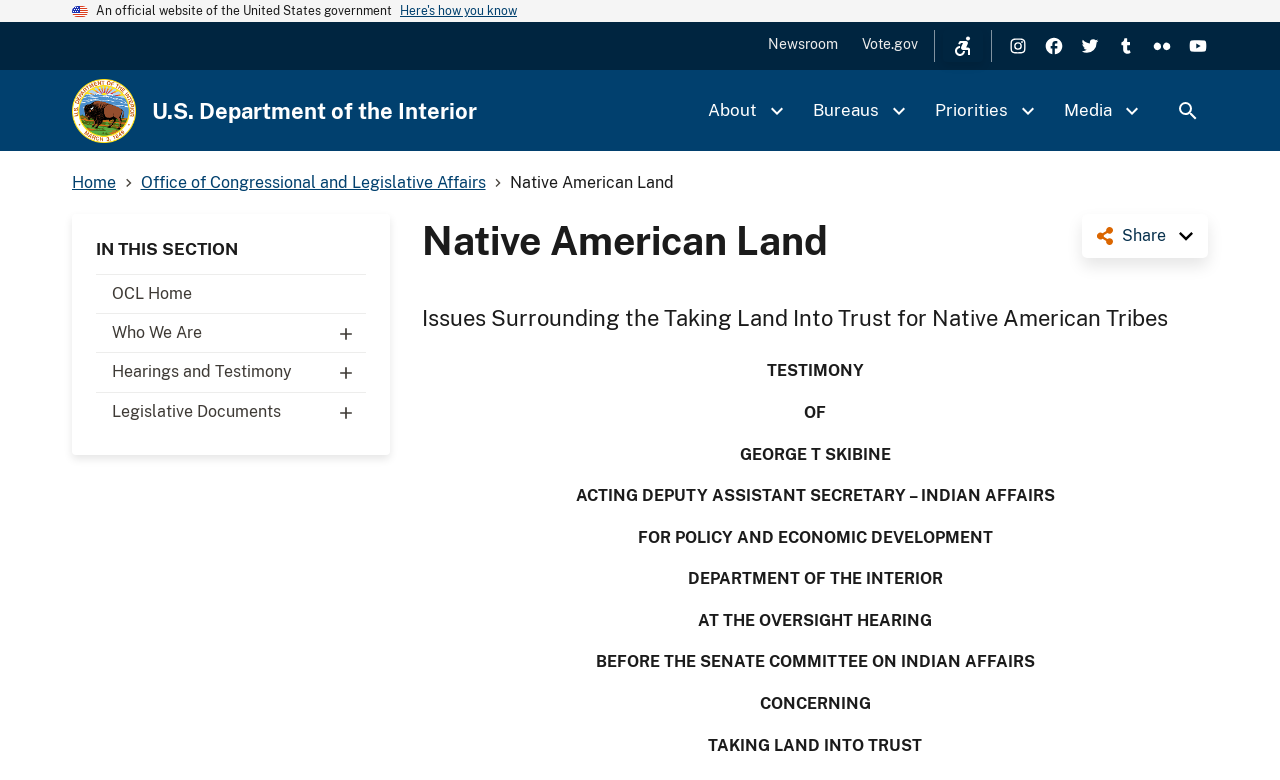Please determine the headline of the webpage and provide its content.

Native American Land